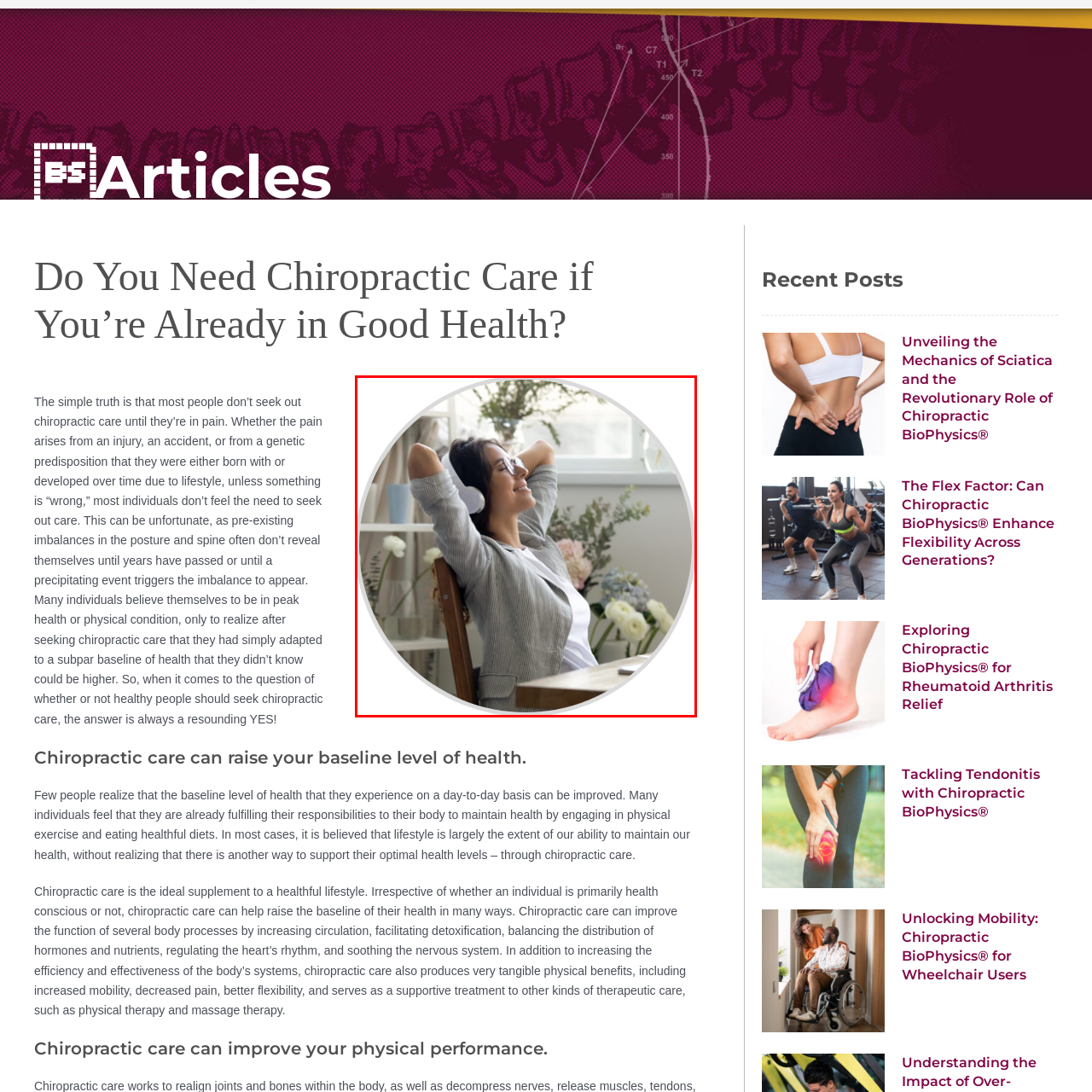What is the theme reflected in the image?
Check the content within the red bounding box and give a brief answer in one word or a short phrase.

Holistic health